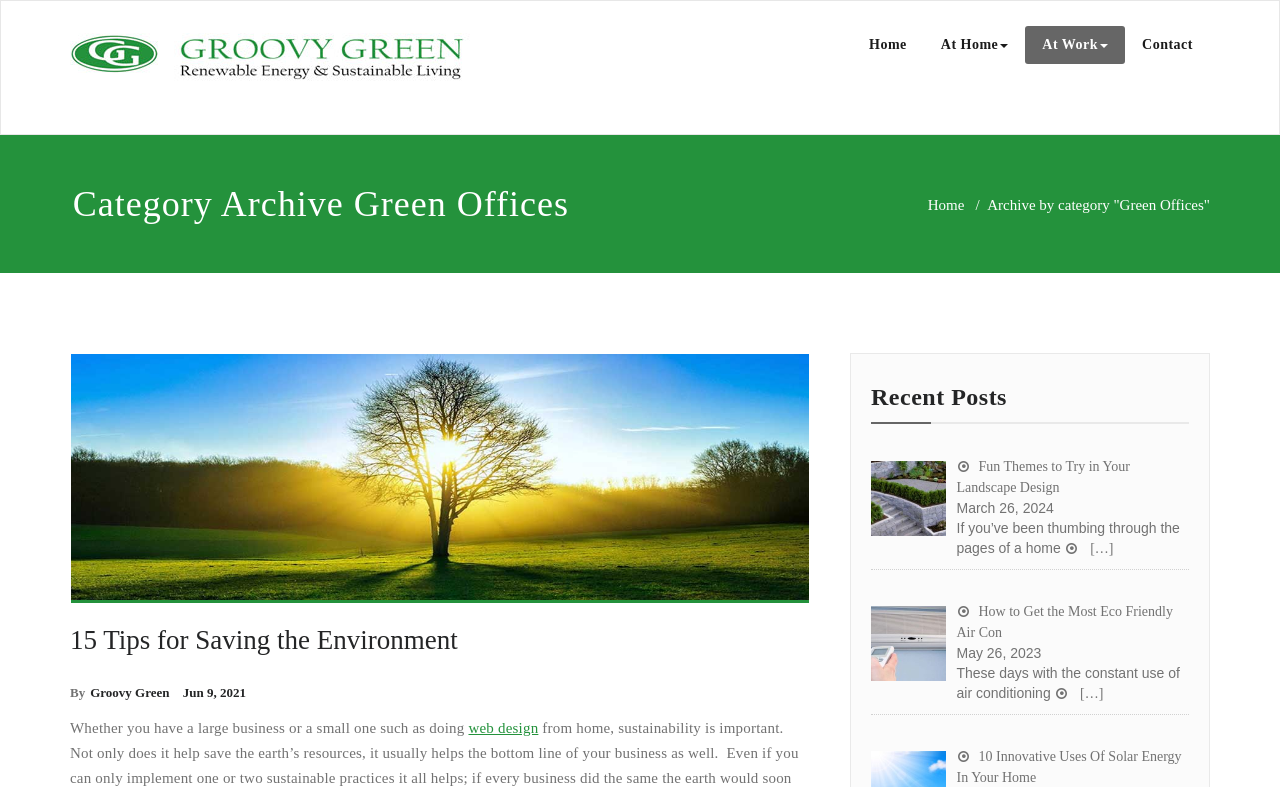Using the information from the screenshot, answer the following question thoroughly:
Who is the author of the article '15 Tips for Saving the Environment'?

The text 'By' is followed by a link 'Groovy Green', which suggests that Groovy Green is the author of the article '15 Tips for Saving the Environment'.